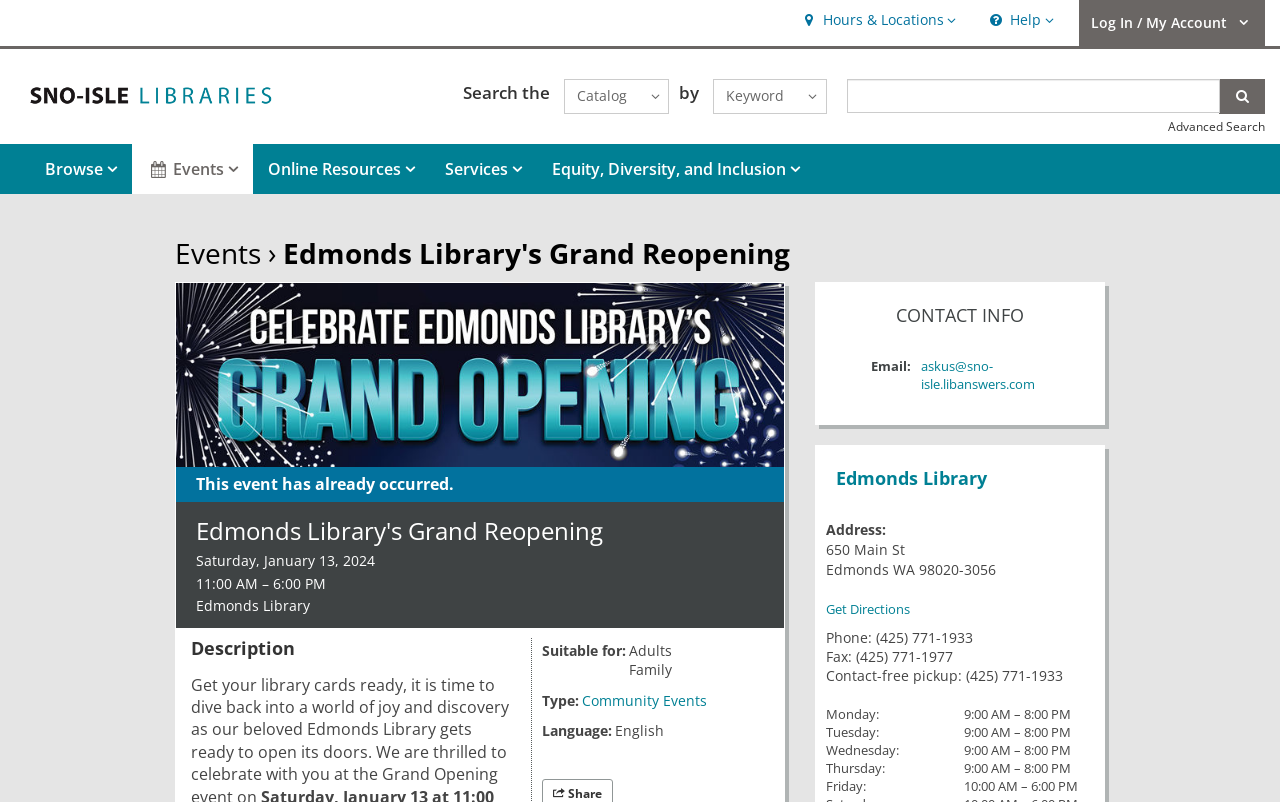What are the hours of operation for Edmonds Library on Monday?
Based on the image content, provide your answer in one word or a short phrase.

9:00 AM - 8:00 PM